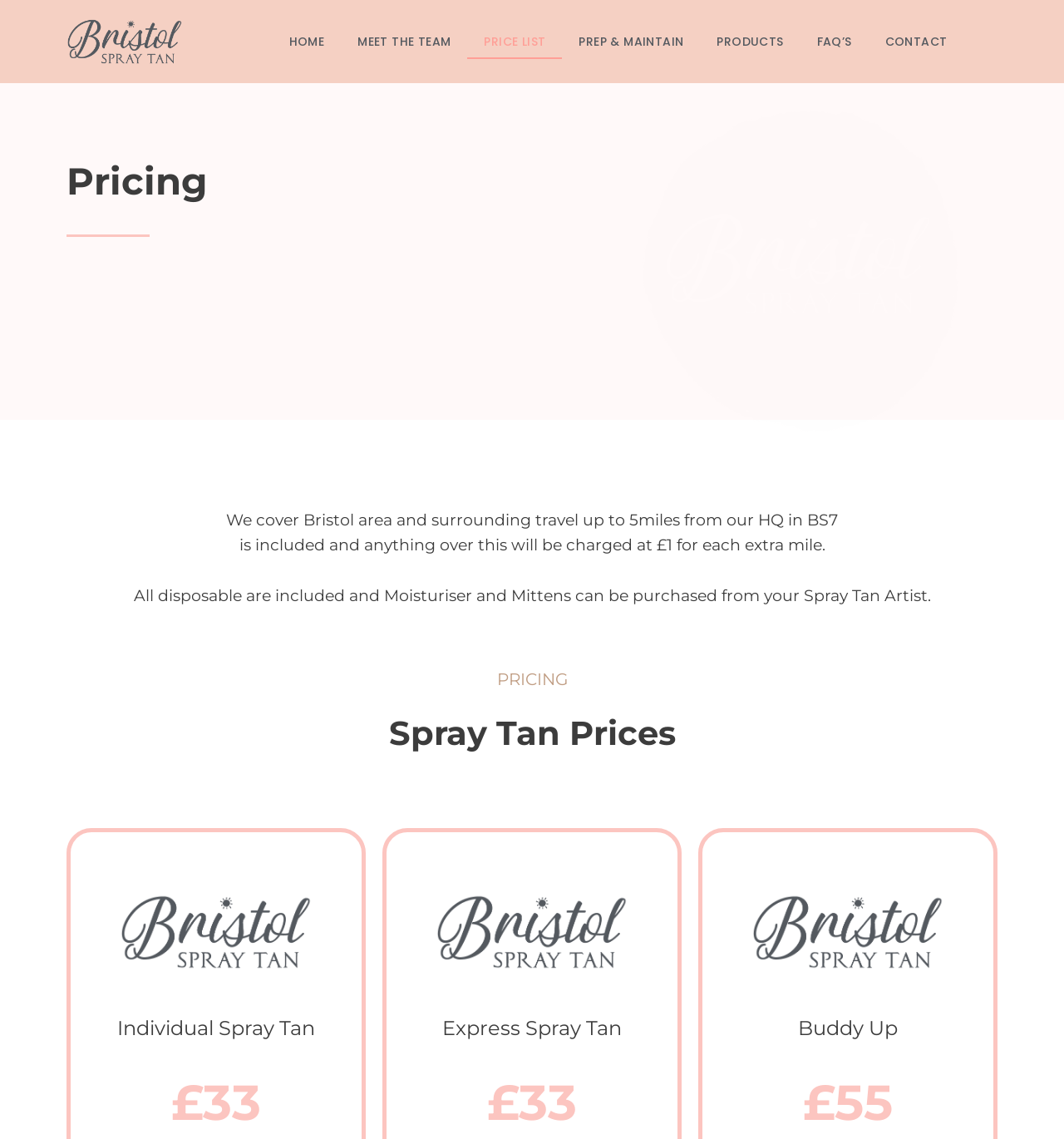Pinpoint the bounding box coordinates of the area that must be clicked to complete this instruction: "check buddy up price".

[0.684, 0.891, 0.91, 0.914]